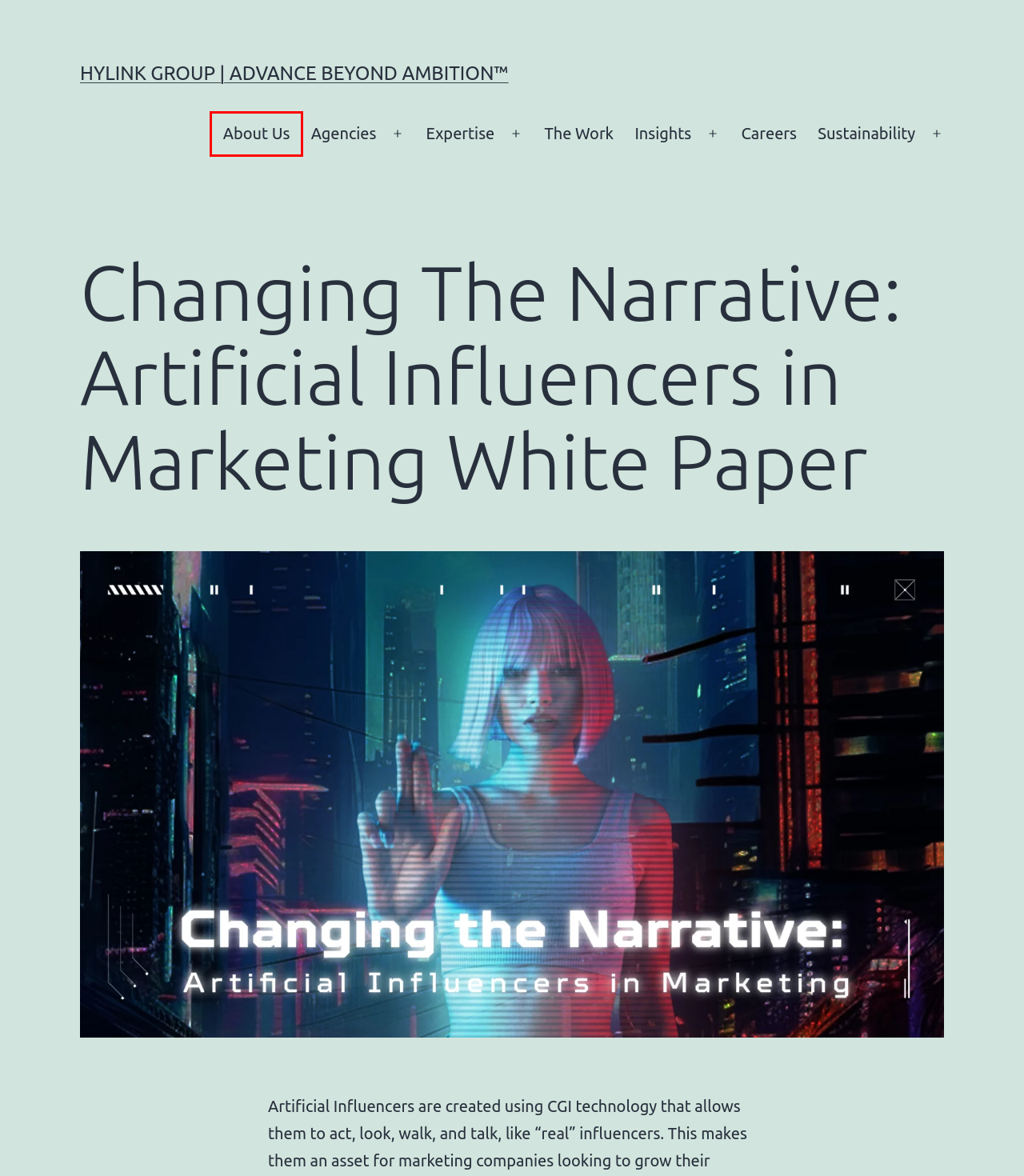You have a screenshot of a webpage with an element surrounded by a red bounding box. Choose the webpage description that best describes the new page after clicking the element inside the red bounding box. Here are the candidates:
A. About Us - Hylink Group | Advance beyond ambition™
B. Careers - Hylink Group | Advance beyond ambition™
C. April 2024 - Hylink Group | Advance beyond ambition™
D. January 2024 - Hylink Group | Advance beyond ambition™
E. The Work - Hylink Group | Advance beyond ambition™
F. August 2022 - Hylink Group | Advance beyond ambition™
G. Sustainability - Hylink Group | Advance beyond ambition™
H. Homepage - Hylink Group | Advance beyond ambition™

A